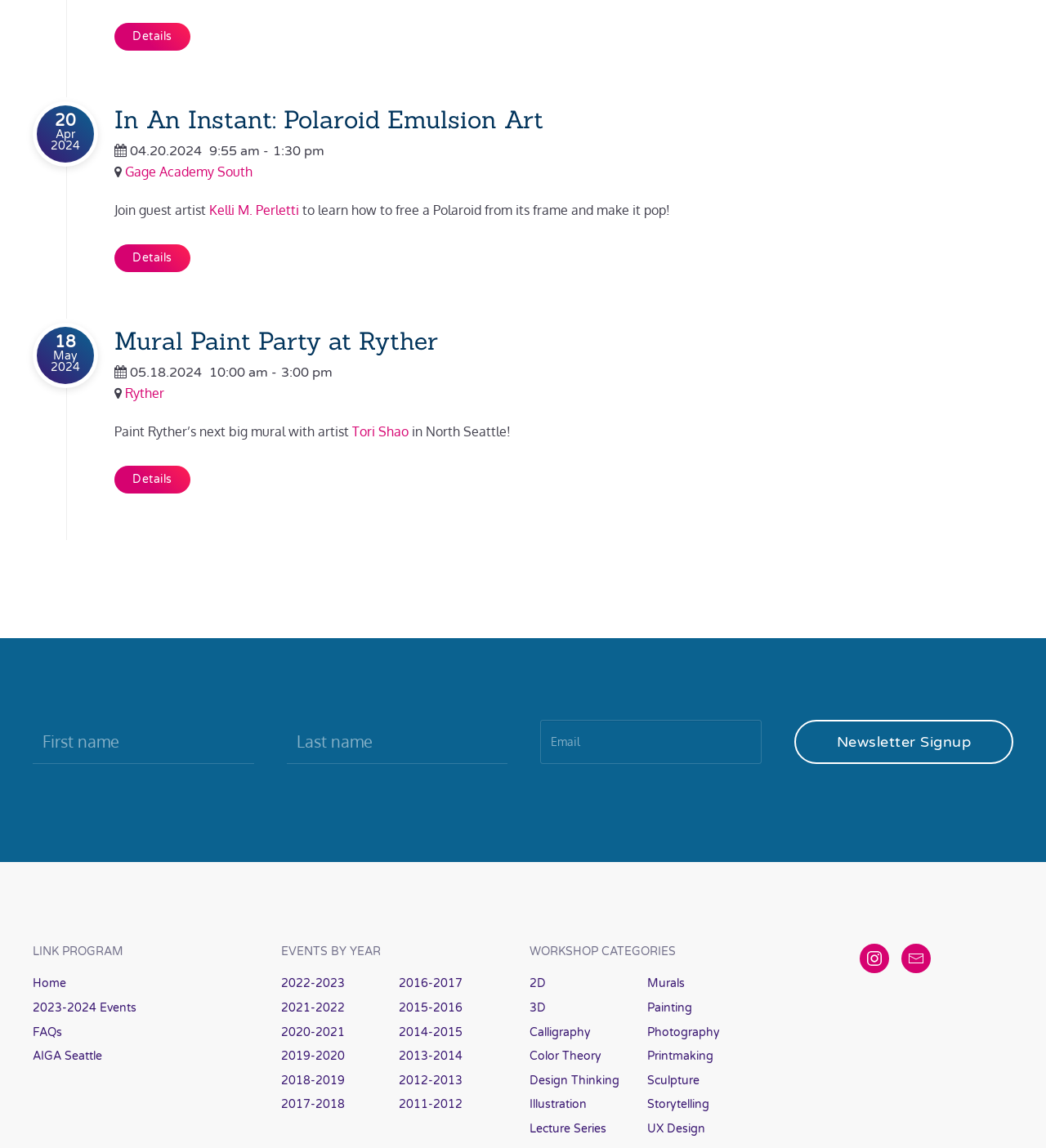Show the bounding box coordinates for the element that needs to be clicked to execute the following instruction: "Learn about Polaroid emulsion art". Provide the coordinates in the form of four float numbers between 0 and 1, i.e., [left, top, right, bottom].

[0.109, 0.091, 0.52, 0.118]